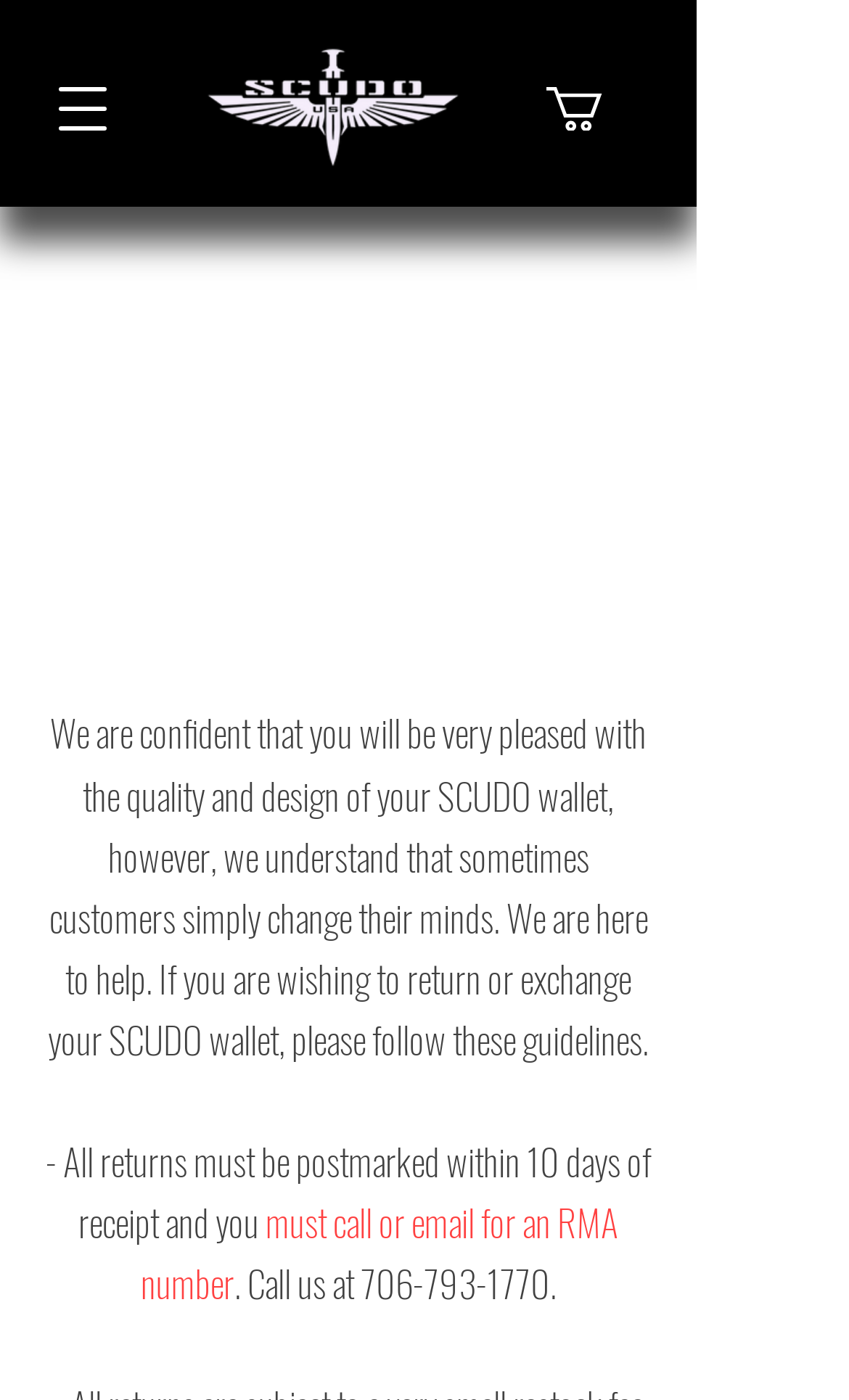Refer to the image and answer the question with as much detail as possible: What is the time limit for returns?

According to the text on the webpage, 'All returns must be postmarked within 10 days of receipt', which implies that customers have 10 days from the time they receive their SCUDO wallet to initiate the return process.